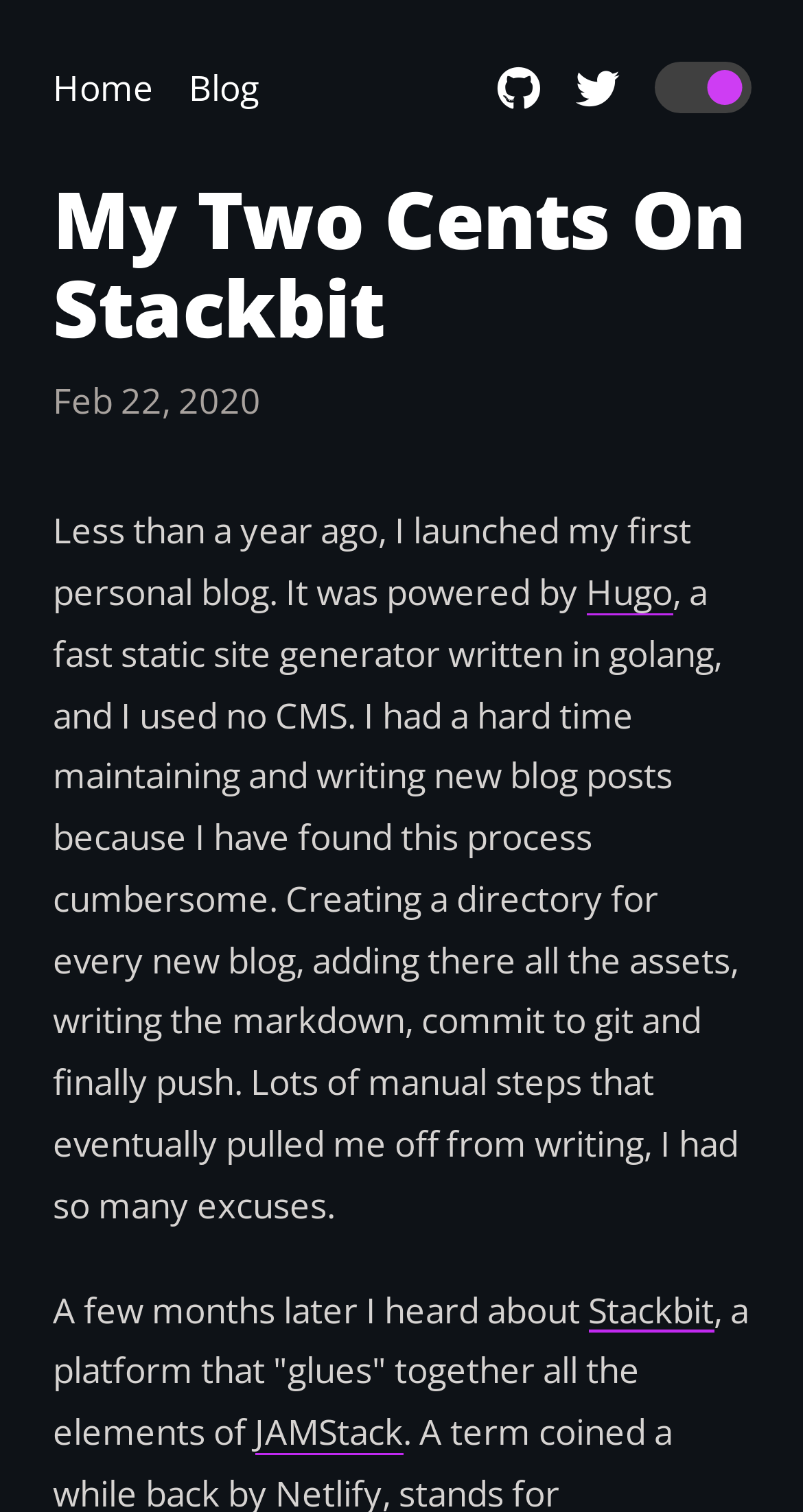Locate the bounding box coordinates of the item that should be clicked to fulfill the instruction: "visit Ido's GitHub profile".

[0.62, 0.038, 0.674, 0.078]